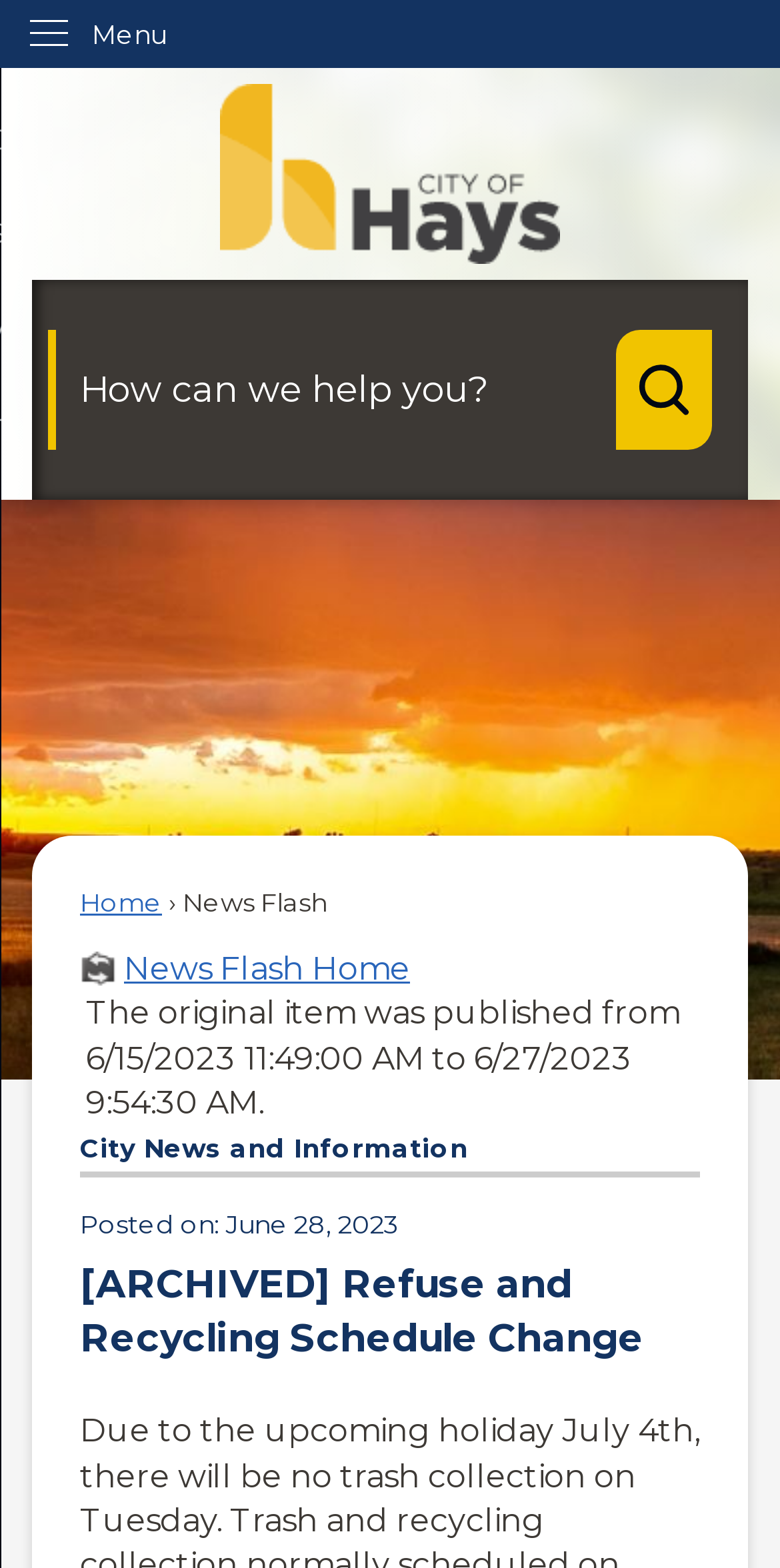What is the title of the archived news item?
Kindly offer a detailed explanation using the data available in the image.

The archived news item has a title of 'Refuse and Recycling Schedule Change', which suggests that it is related to changes in the city's trash collection schedule. This title is likely a heading or title element on the webpage.